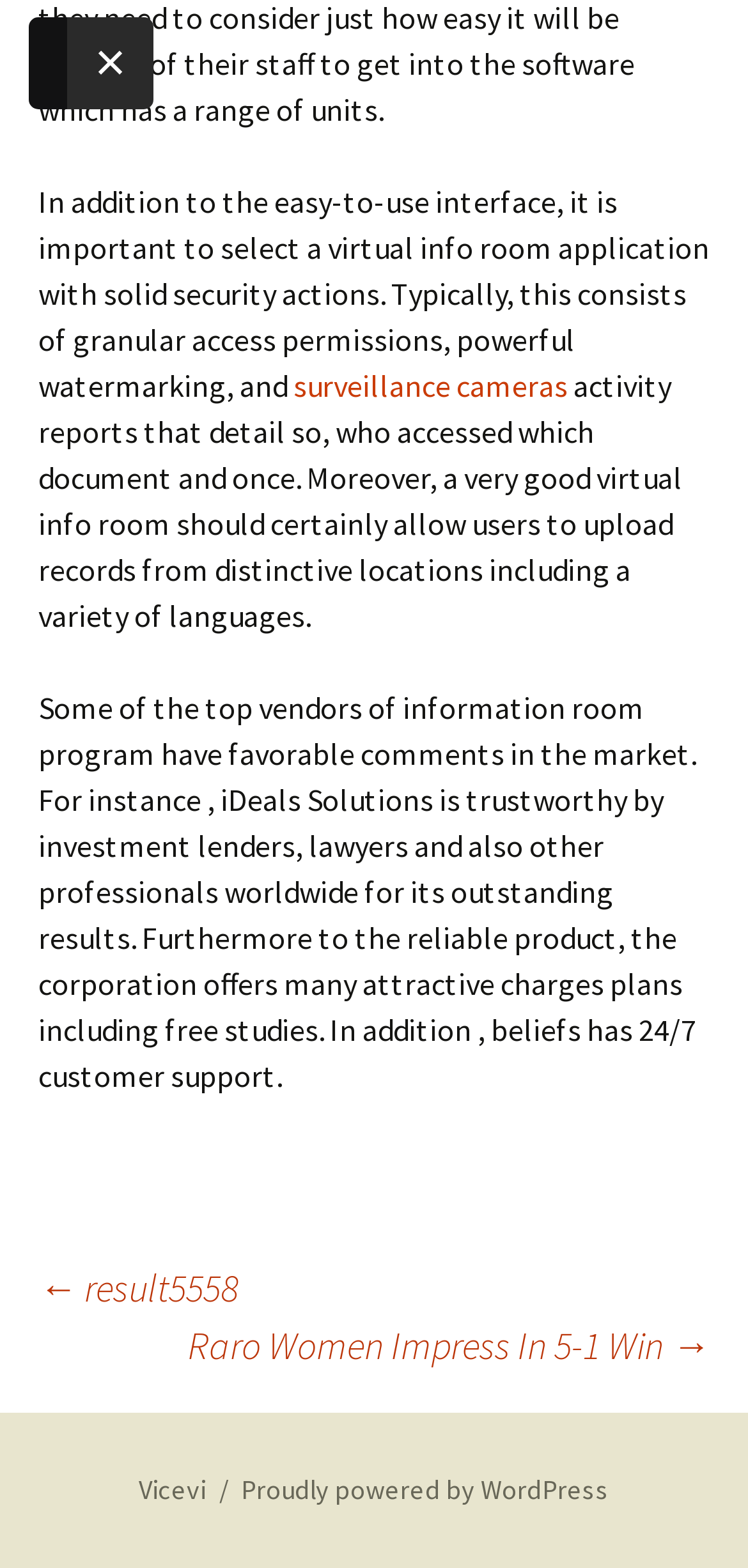What is the purpose of activity reports in a virtual info room?
Using the screenshot, give a one-word or short phrase answer.

detail who accessed which document